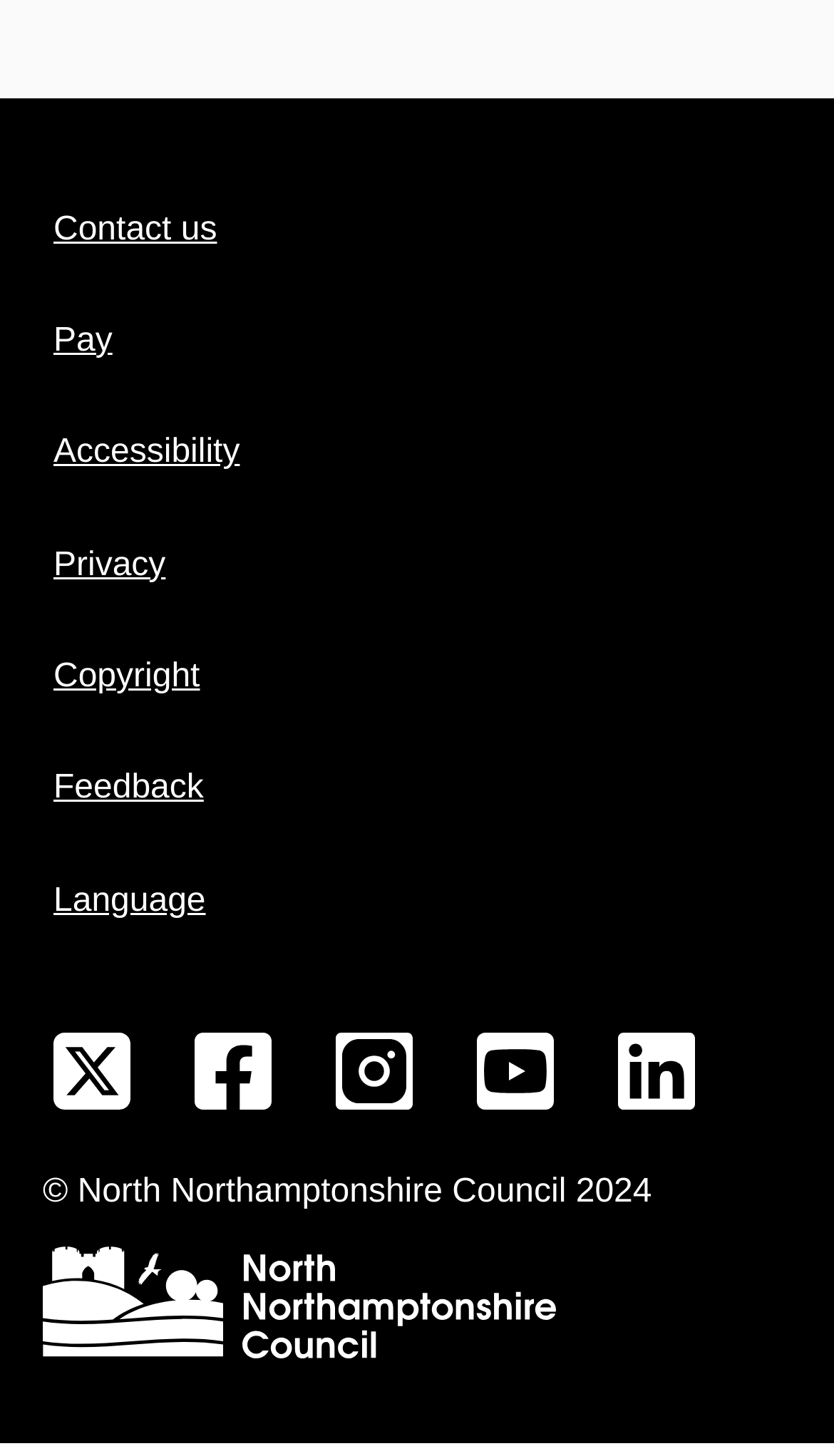How many social media links are there?
Based on the screenshot, provide your answer in one word or phrase.

5